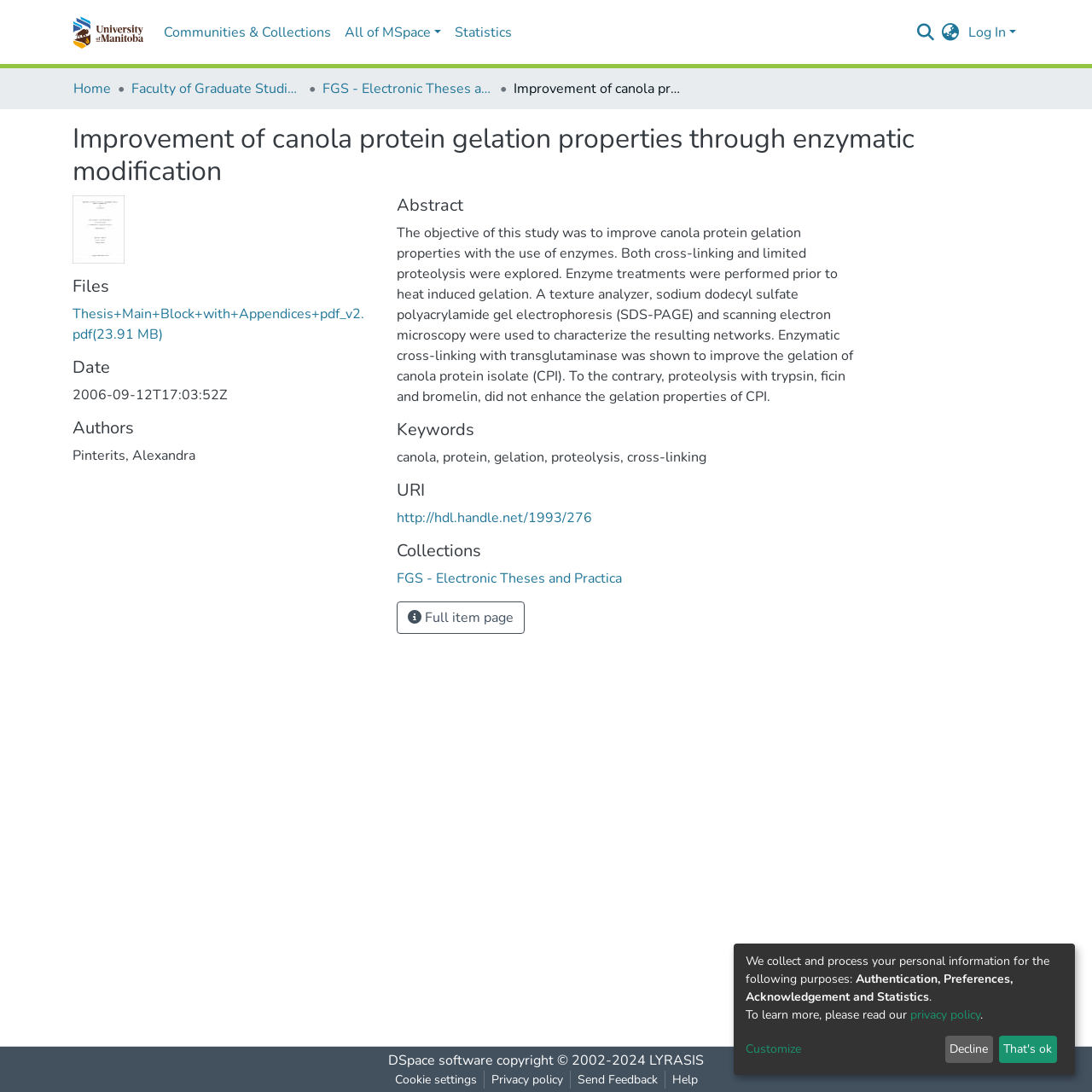What is the date of the thesis?
Please answer the question with as much detail as possible using the screenshot.

The date of the thesis is listed in the 'Date' section, which is located below the 'Files' section. The date is in the format 'YYYY-MM-DDTHH:MM:SSZ', and it is '2006-09-12T17:03:52Z'.